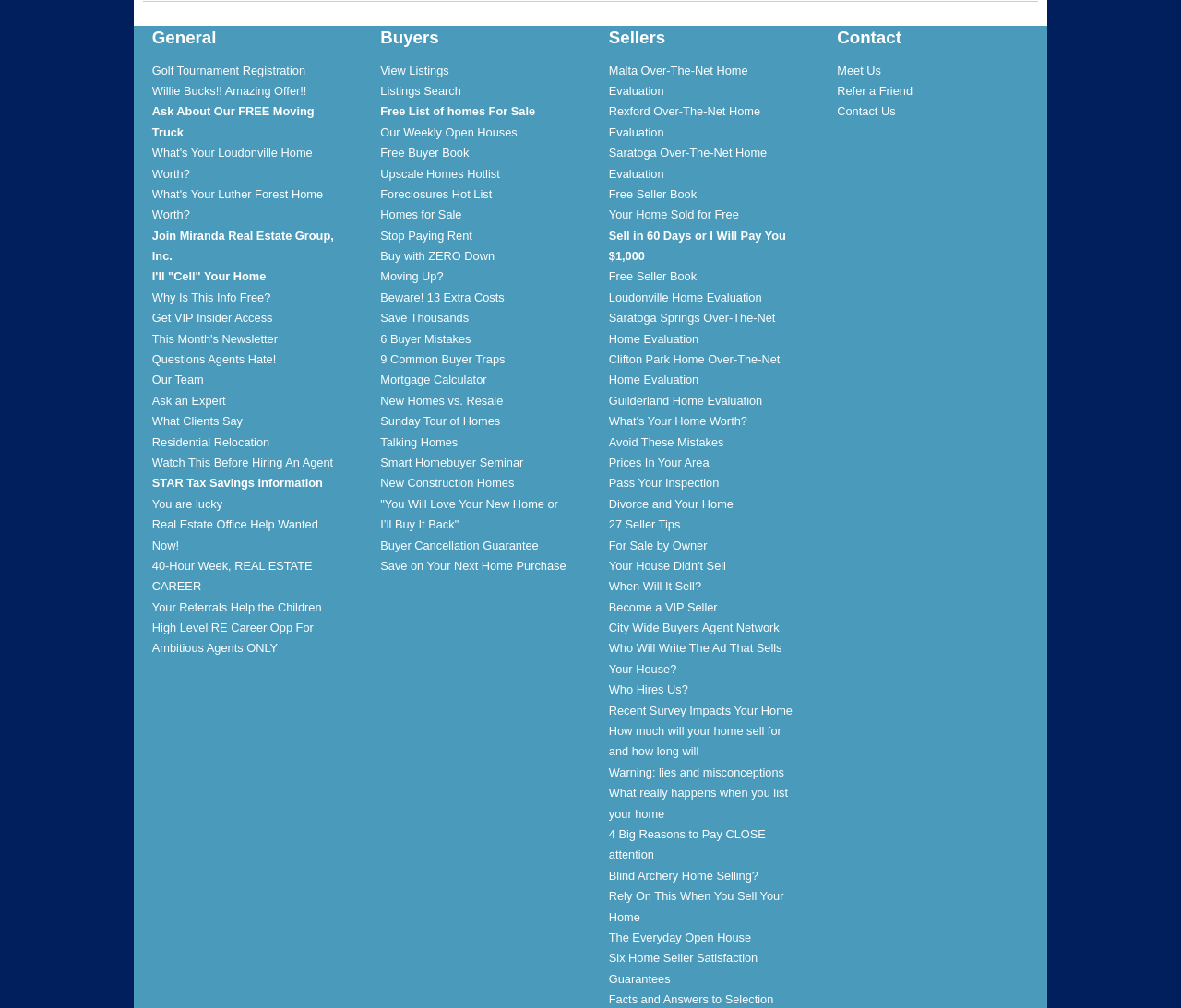How many links are under the 'Buyers' category?
Please provide a single word or phrase as the answer based on the screenshot.

13